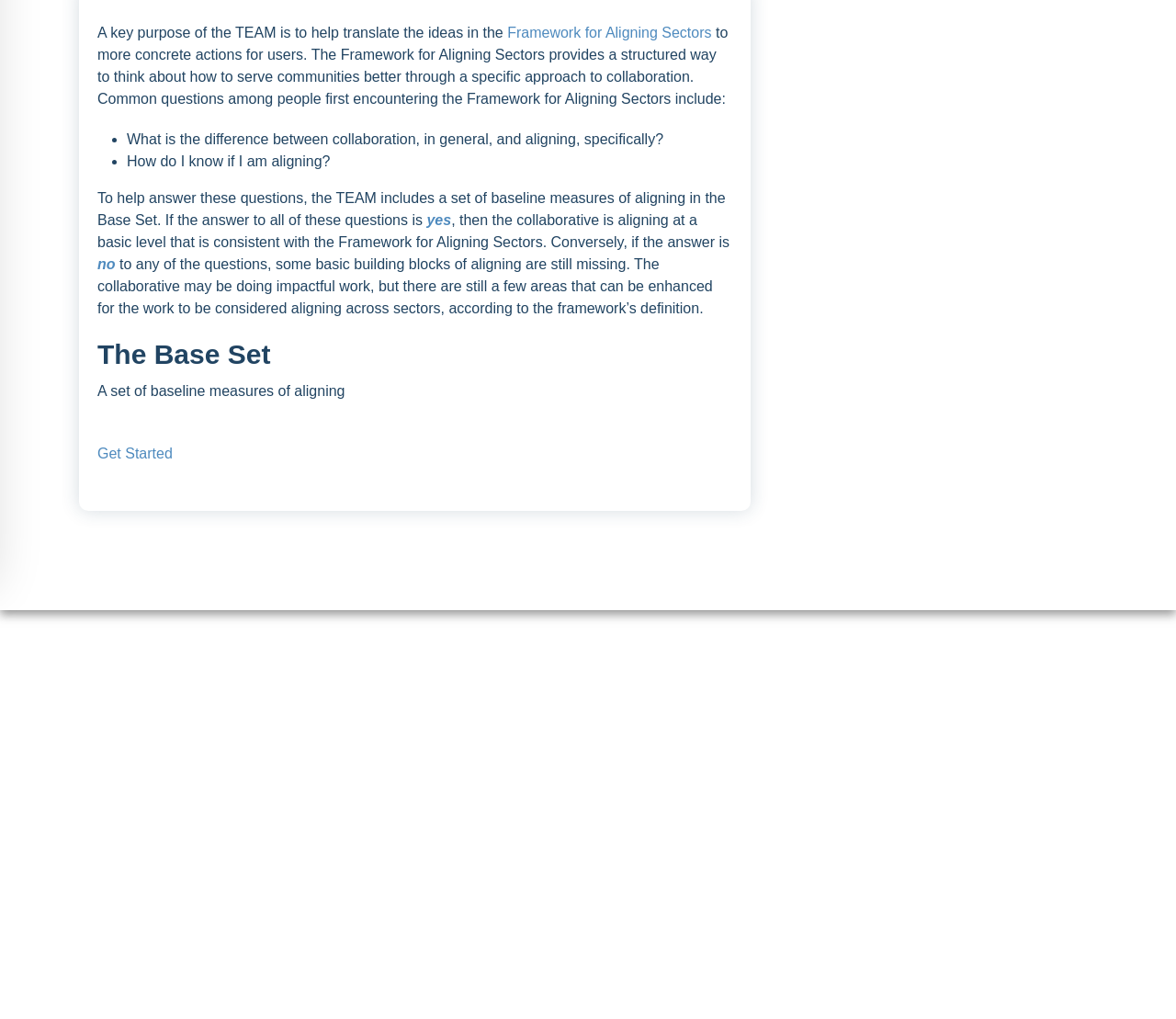Determine the bounding box for the described HTML element: "aligning@gsu.edu". Ensure the coordinates are four float numbers between 0 and 1 in the format [left, top, right, bottom].

[0.357, 0.479, 0.573, 0.512]